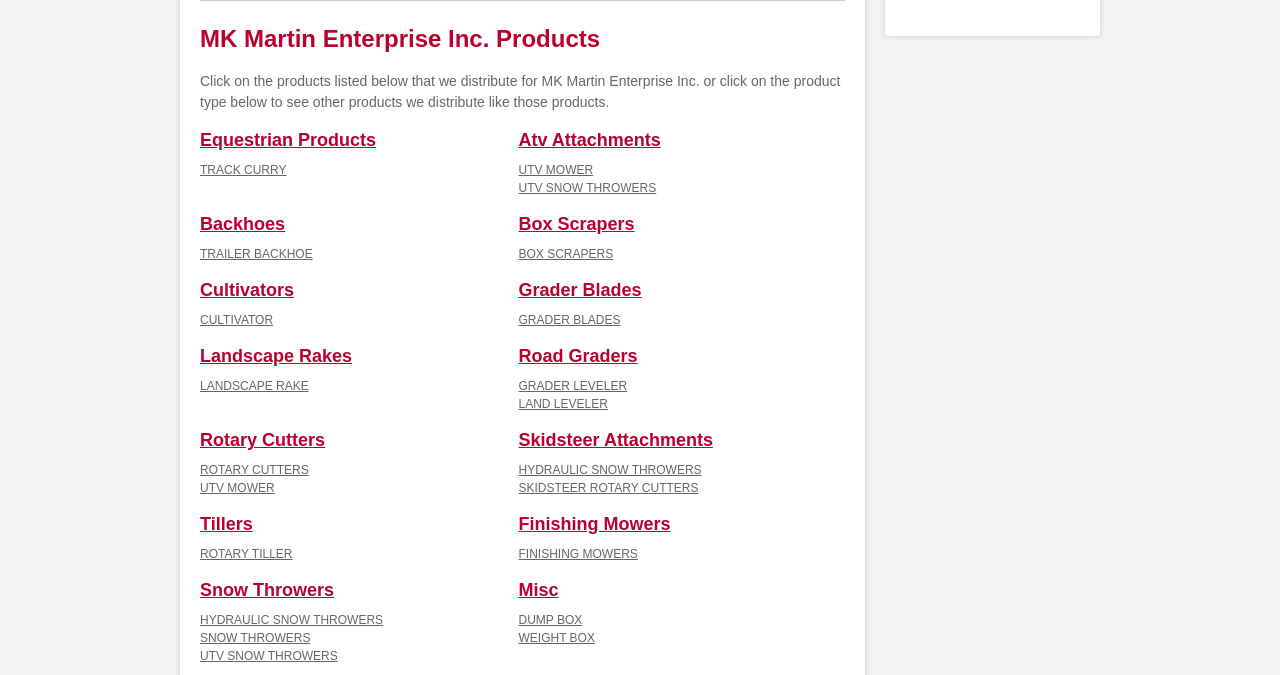Based on the provided description, "GRADER BLADES", find the bounding box of the corresponding UI element in the screenshot.

[0.405, 0.464, 0.485, 0.484]